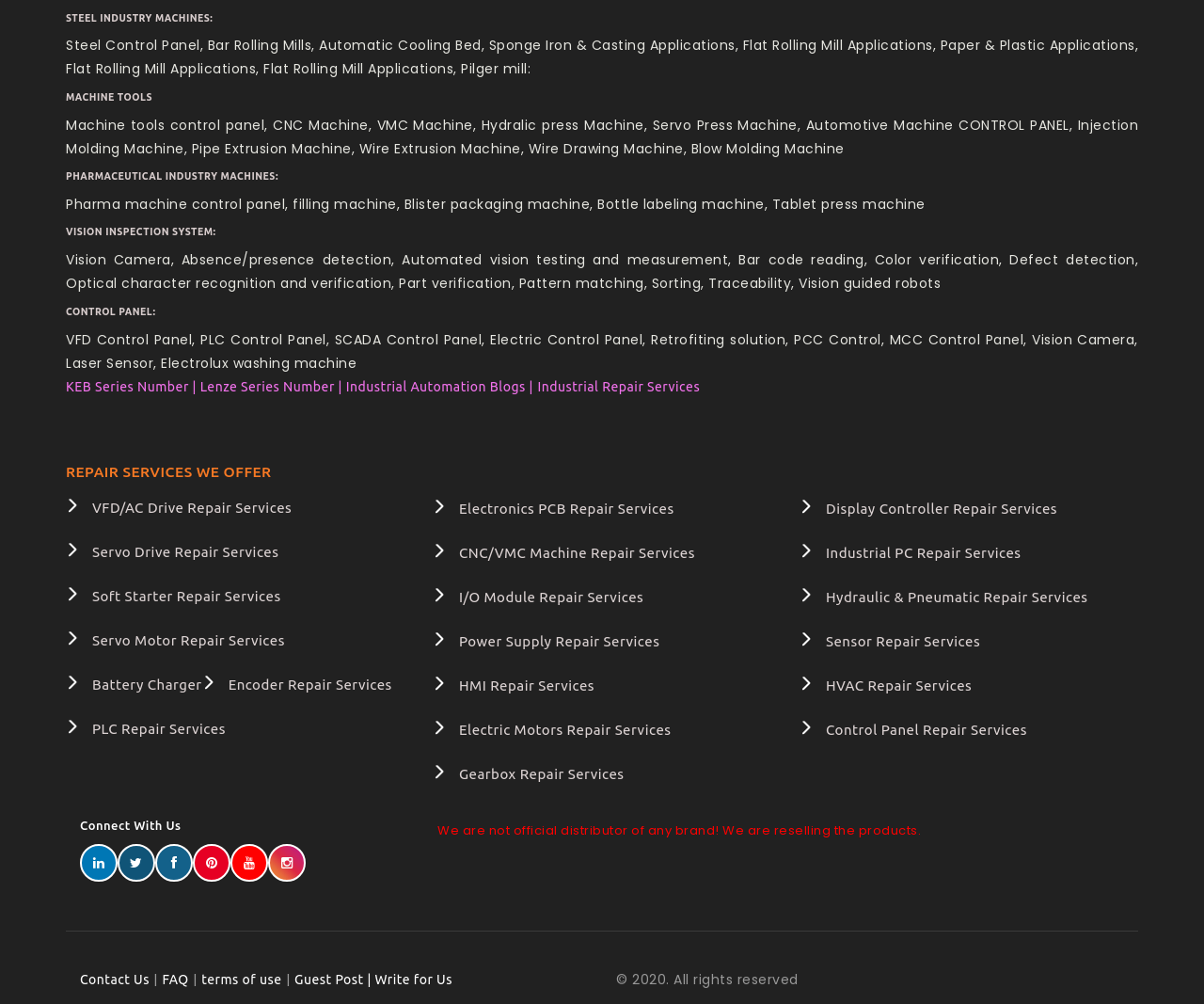What is the purpose of the Vision Inspection System?
Based on the screenshot, answer the question with a single word or phrase.

Automated vision testing and measurement